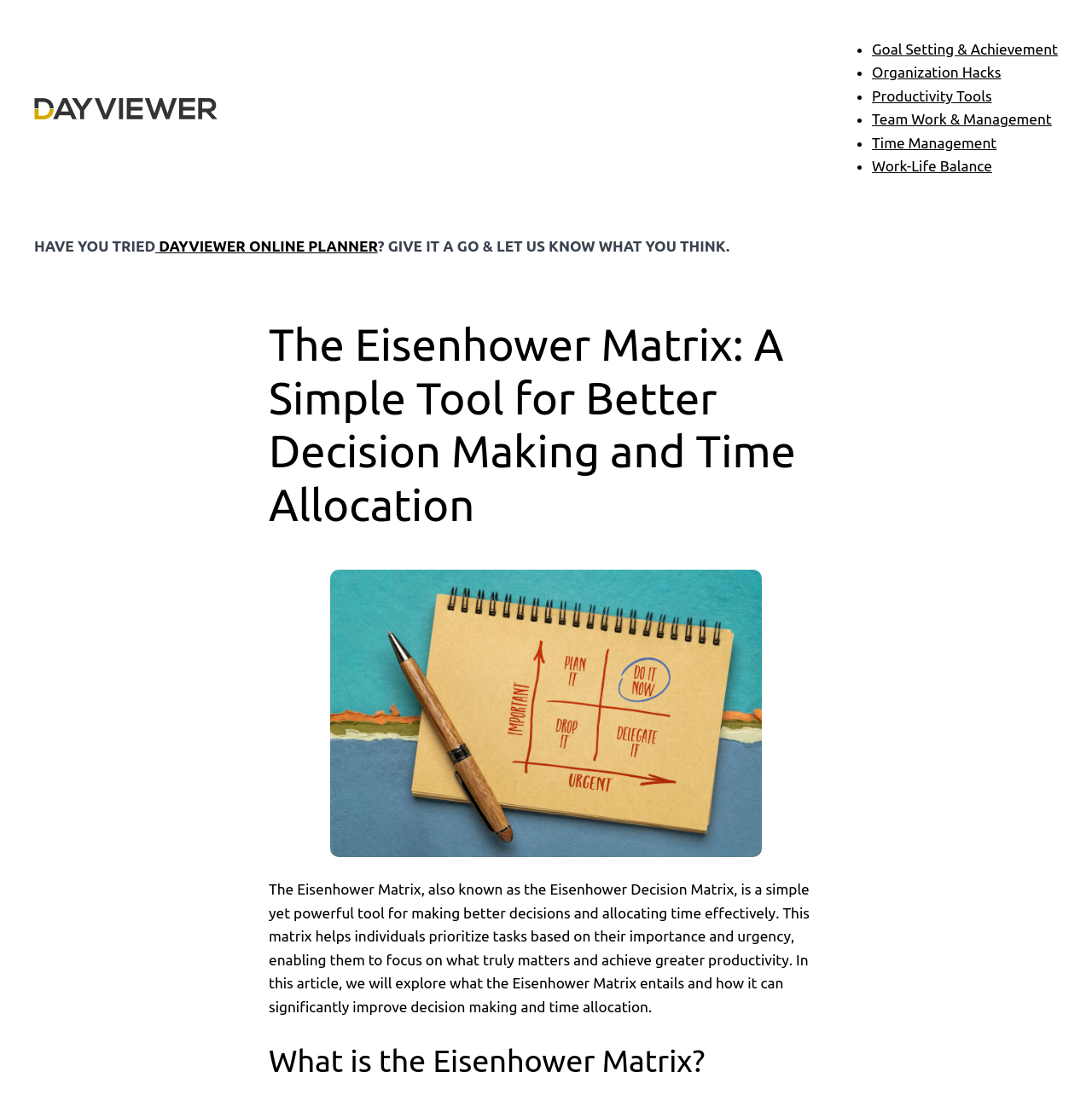Please study the image and answer the question comprehensively:
What is the purpose of the Eisenhower Decision Matrix?

The purpose of the Eisenhower Decision Matrix is to prioritize tasks based on their importance and urgency, as mentioned in the webpage. This enables individuals to focus on what truly matters and achieve greater productivity.